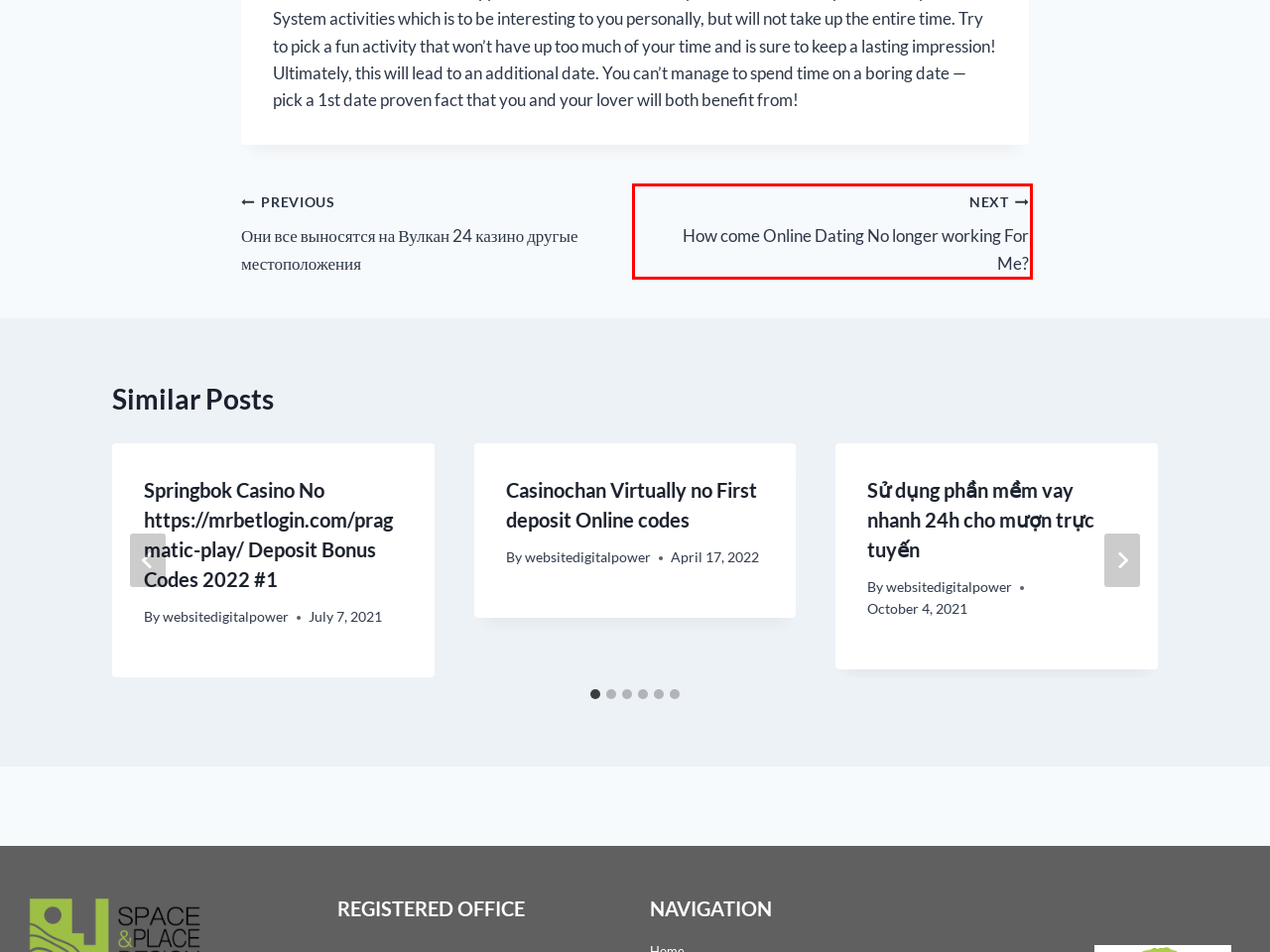You have a screenshot of a webpage, and a red bounding box highlights an element. Select the webpage description that best fits the new page after clicking the element within the bounding box. Options are:
A. Uncategorized Archives - spaceandplacedesign.co.uk
B. Landscapes - spaceandplacedesign.co.uk
C. Contact - spaceandplacedesign.co.uk
D. About Us - spaceandplacedesign.co.uk
E. Sử dụng phần mềm vay nhanh 24h cho mượn trực tuyến - spaceandplacedesign.co.uk
F. Casinochan Virtually no First deposit Online codes - spaceandplacedesign.co.uk
G. websitedigitalpower, Author at spaceandplacedesign.co.uk
H. How come Online Dating No longer working For Me? - spaceandplacedesign.co.uk

H